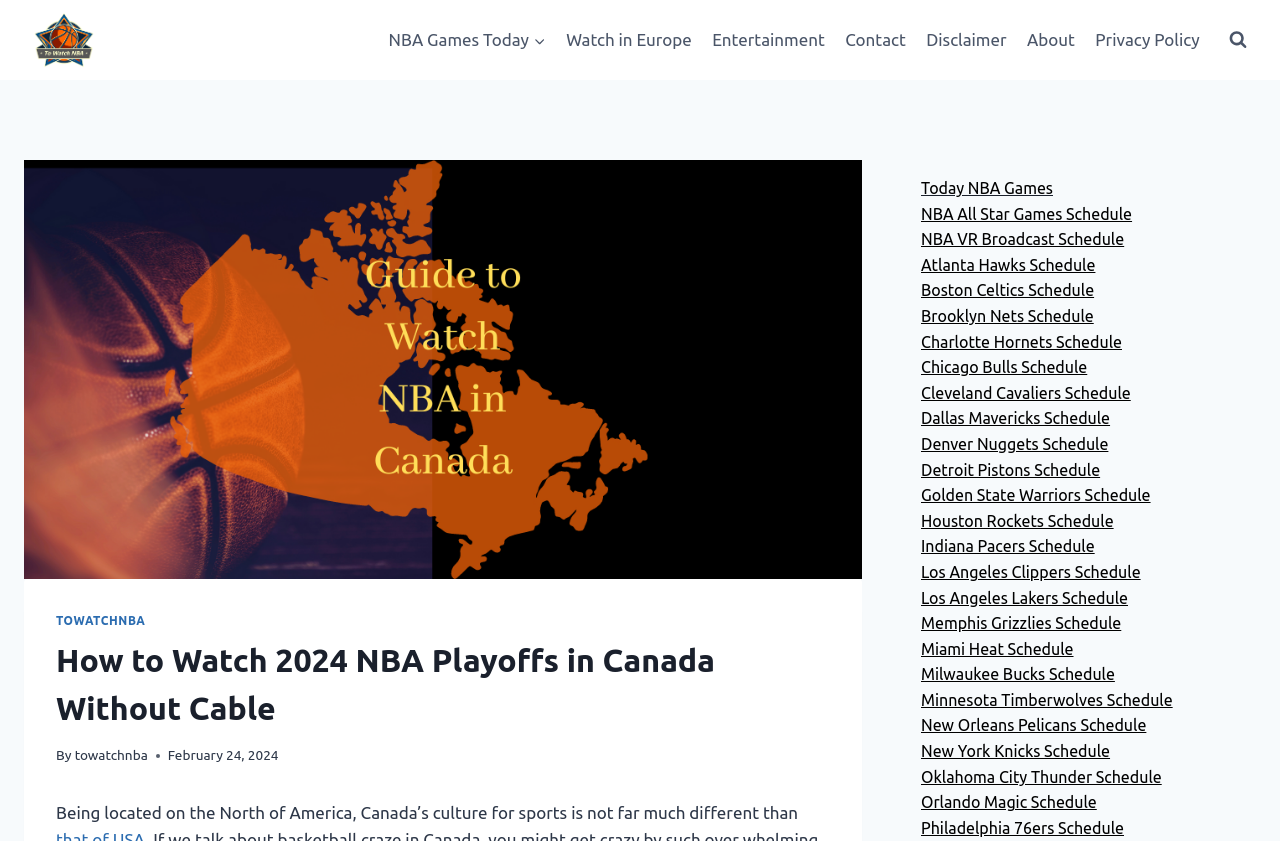Please specify the bounding box coordinates for the clickable region that will help you carry out the instruction: "Search for something using the search form".

[0.953, 0.026, 0.981, 0.069]